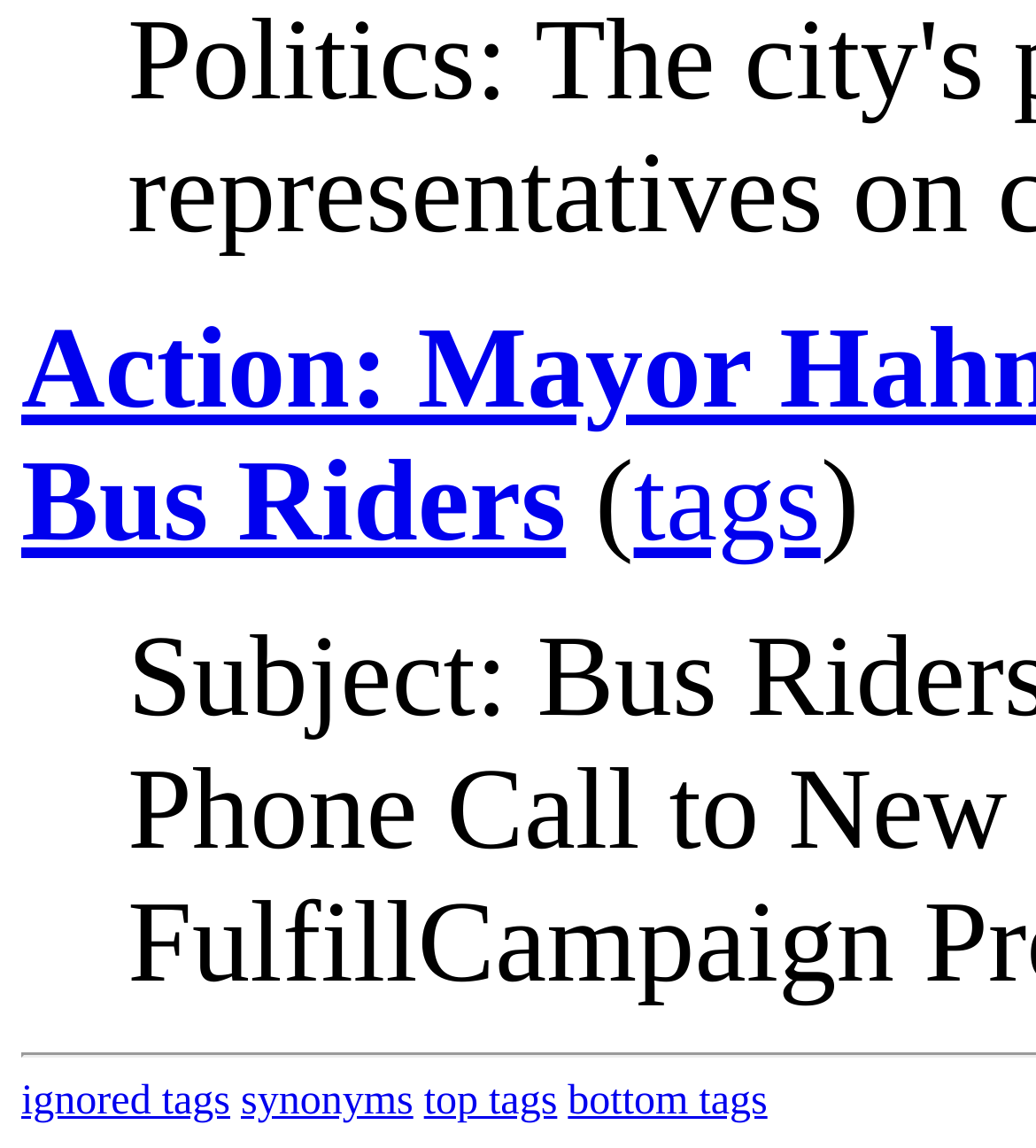Please specify the bounding box coordinates in the format (top-left x, top-left y, bottom-right x, bottom-right y), with all values as floating point numbers between 0 and 1. Identify the bounding box of the UI element described by: tags

[0.612, 0.382, 0.792, 0.493]